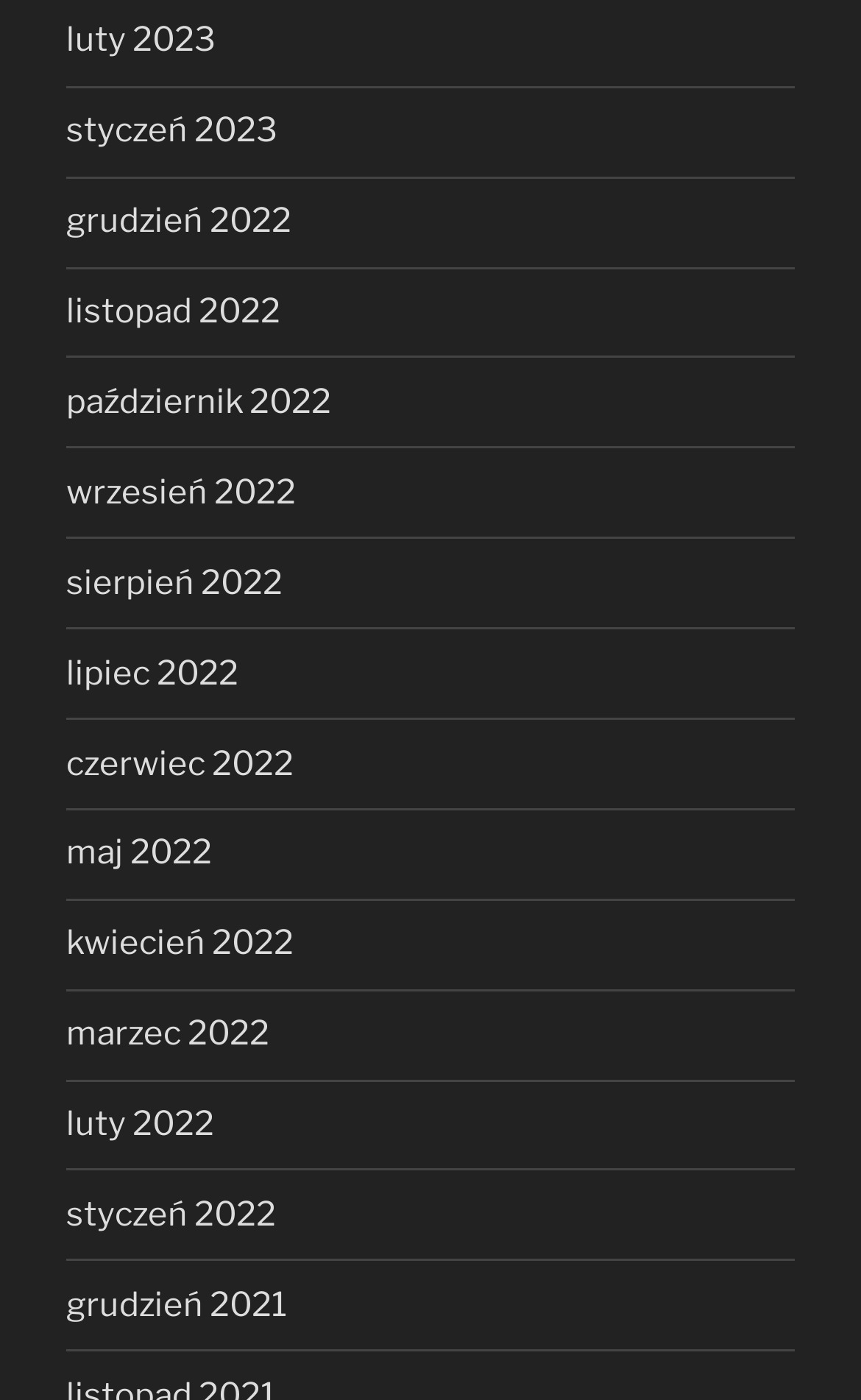How many links are there in the webpage?
Based on the image, give a one-word or short phrase answer.

12